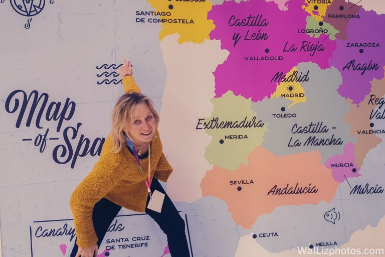Describe every important feature and element in the image comprehensively.

The image features a woman joyfully interacting with a colorful map of Spain, playfully pointing to a location on the map. Dressed in a bright yellow sweater, she seems to be engaging with her surroundings, showcasing her enthusiasm for travel and exploration. Behind her, the map vividly highlights various Spanish regions, marked with names such as "Andalucía," "Castilla y León," and "Extremadura." This playful moment captures the spirit of adventure and the beauty of discovering new places, reflecting the shared passions of her and her partner, Hans Resing, for cycling and documenting their journeys across diverse countries, including Spain.